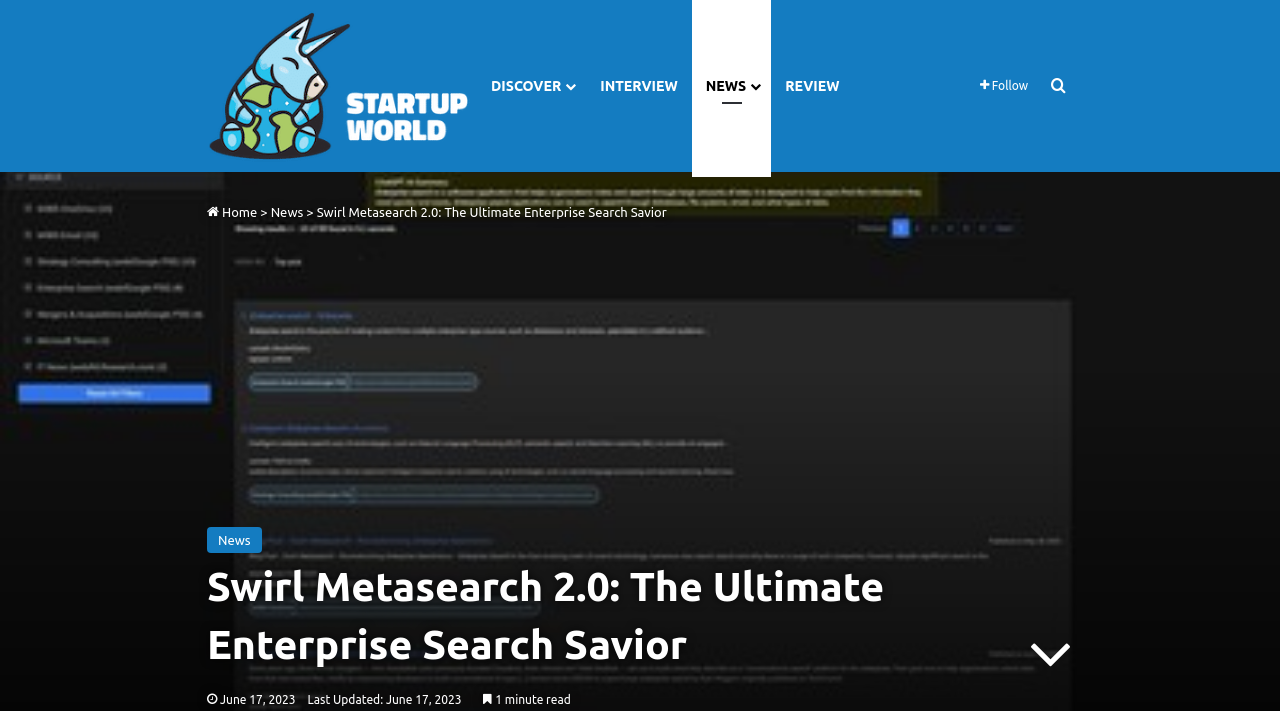Please use the details from the image to answer the following question comprehensively:
What is the name of the website?

I determined the name of the website by looking at the top navigation bar, where I found a link with the text 'Startup World Tech' and an image with the same name.